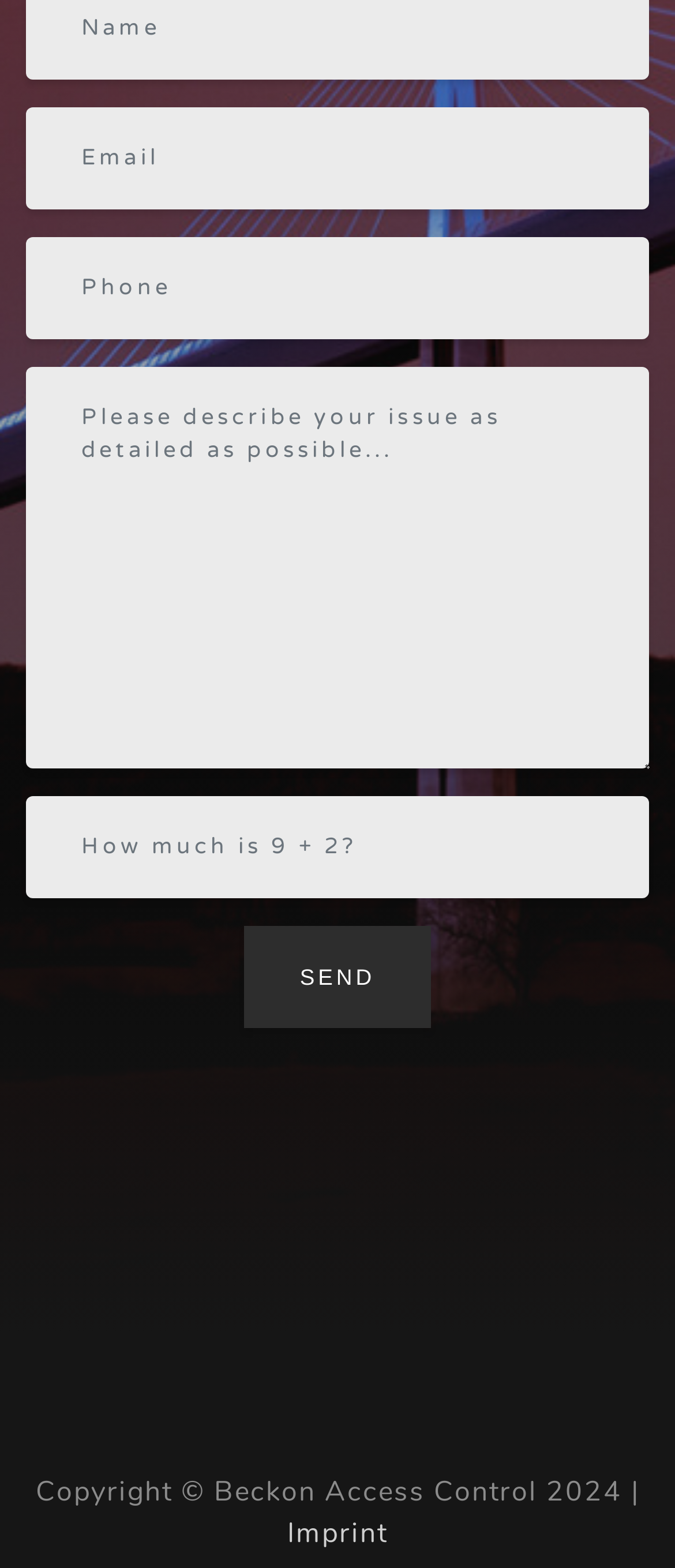Please respond to the question with a concise word or phrase:
What is the copyright information at the bottom of the page?

Copyright 2024 Beckon Access Control